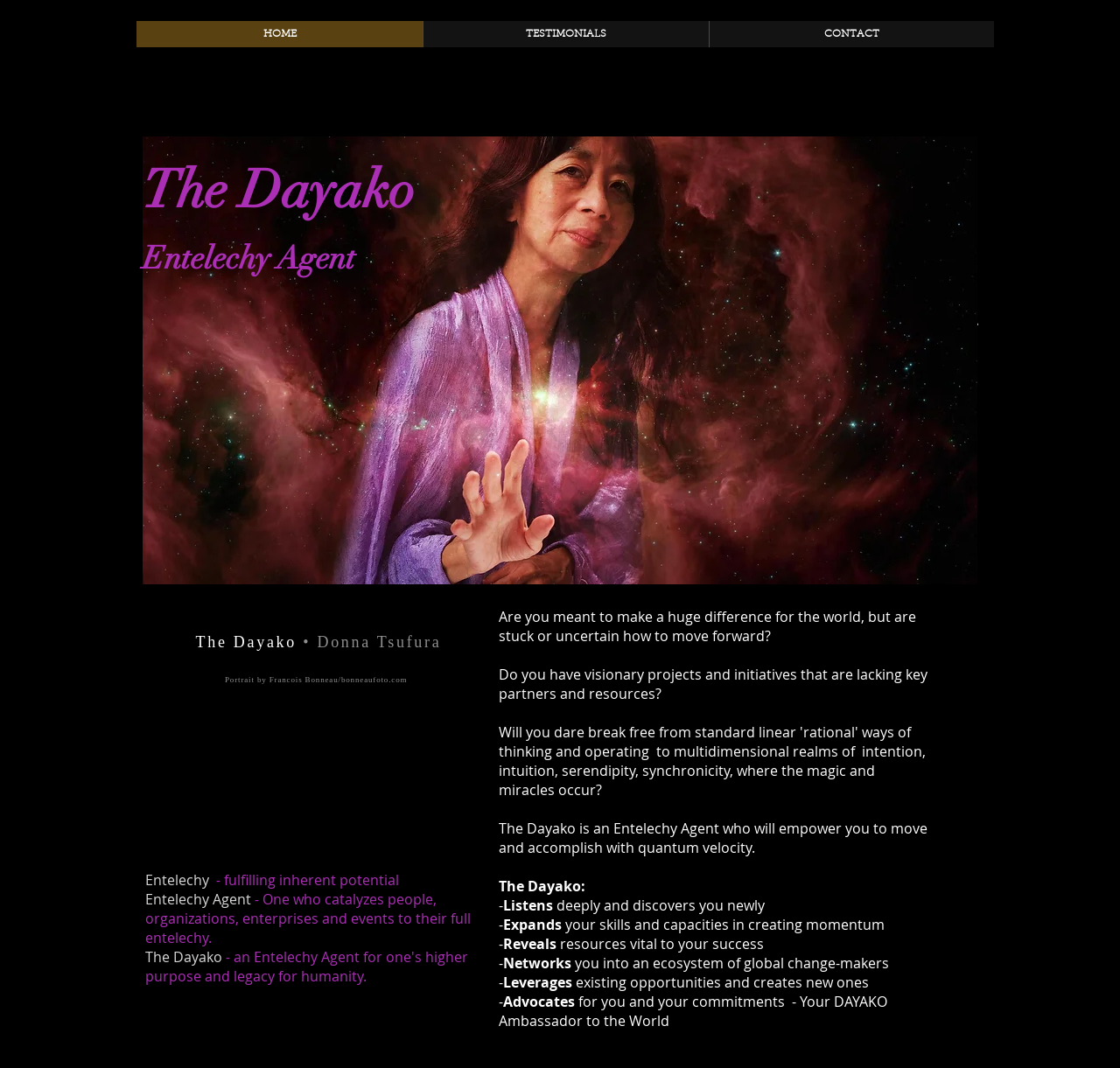Use a single word or phrase to answer the question:
What does the Dayako do for clients?

Listens, Expands, Reveals, Networks, Leverages, Advocates